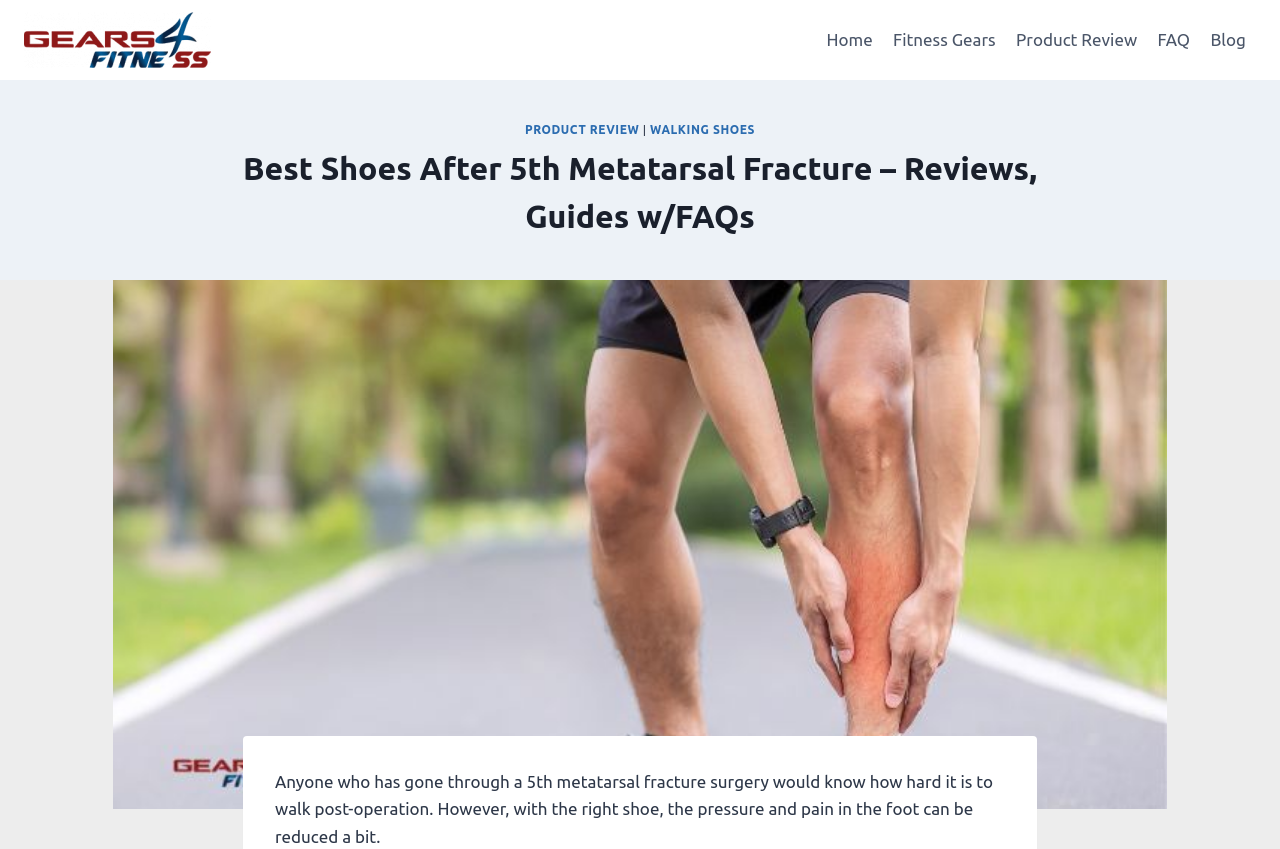Please determine the heading text of this webpage.

Best Shoes After 5th Metatarsal Fracture – Reviews, Guides w/FAQs